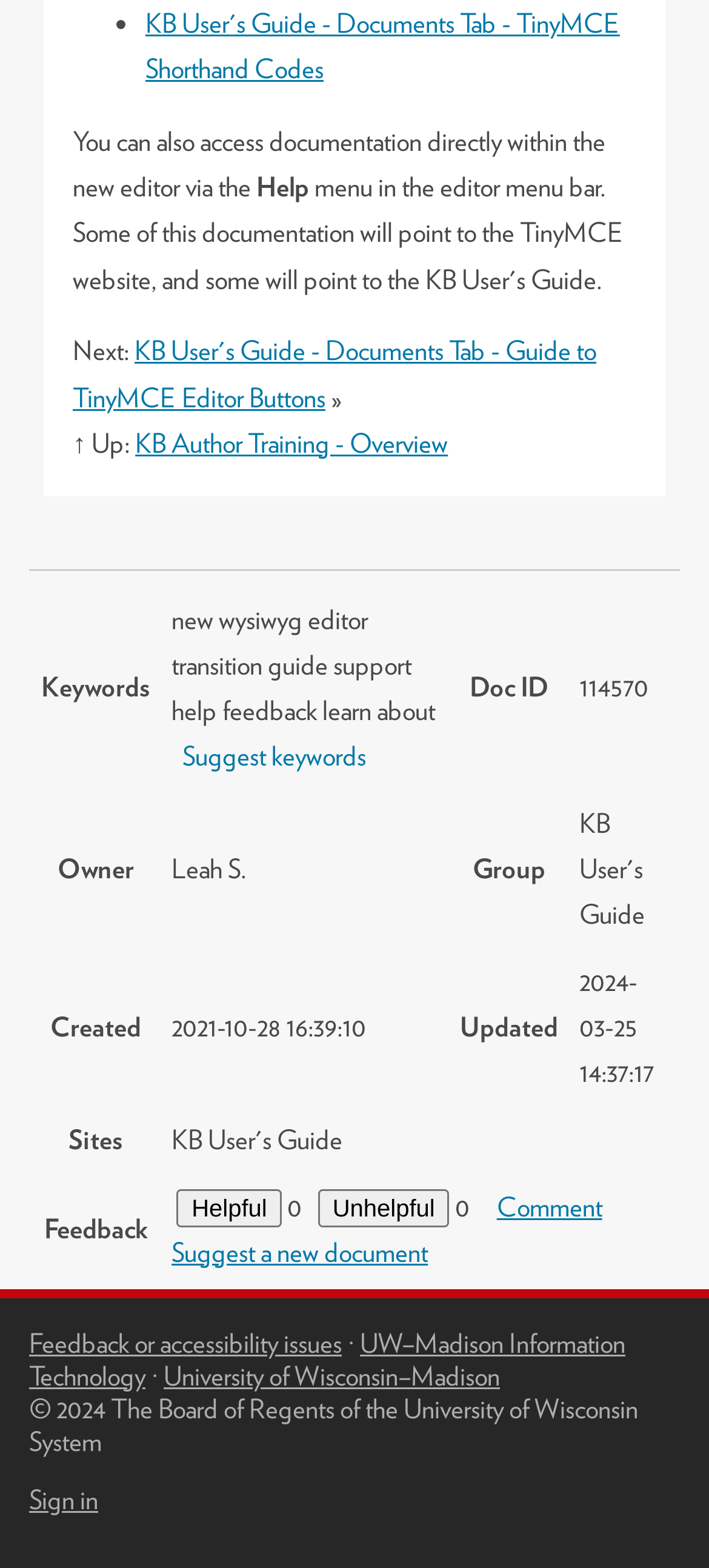Please locate the clickable area by providing the bounding box coordinates to follow this instruction: "Click on the 'Comment' link".

[0.701, 0.759, 0.849, 0.78]